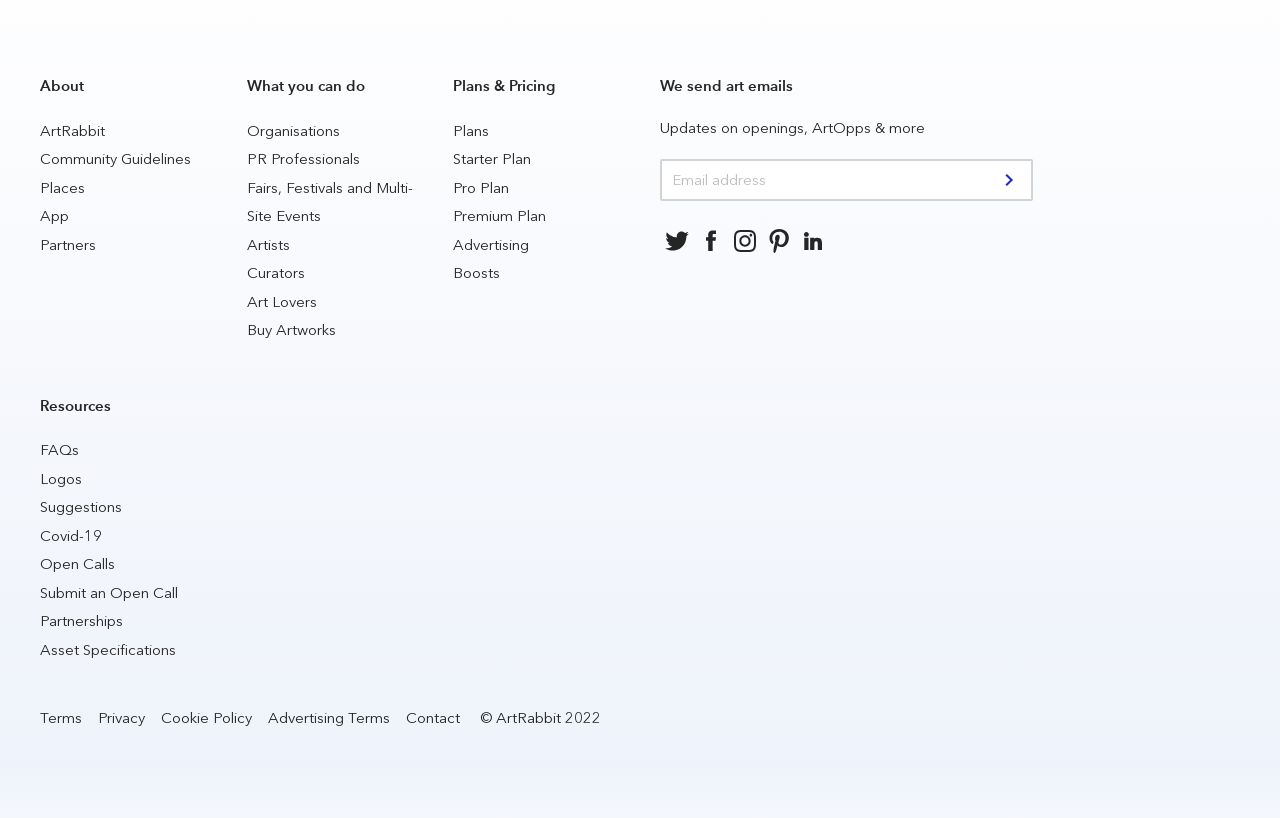Provide a short answer using a single word or phrase for the following question: 
What is the copyright year of the website?

2022